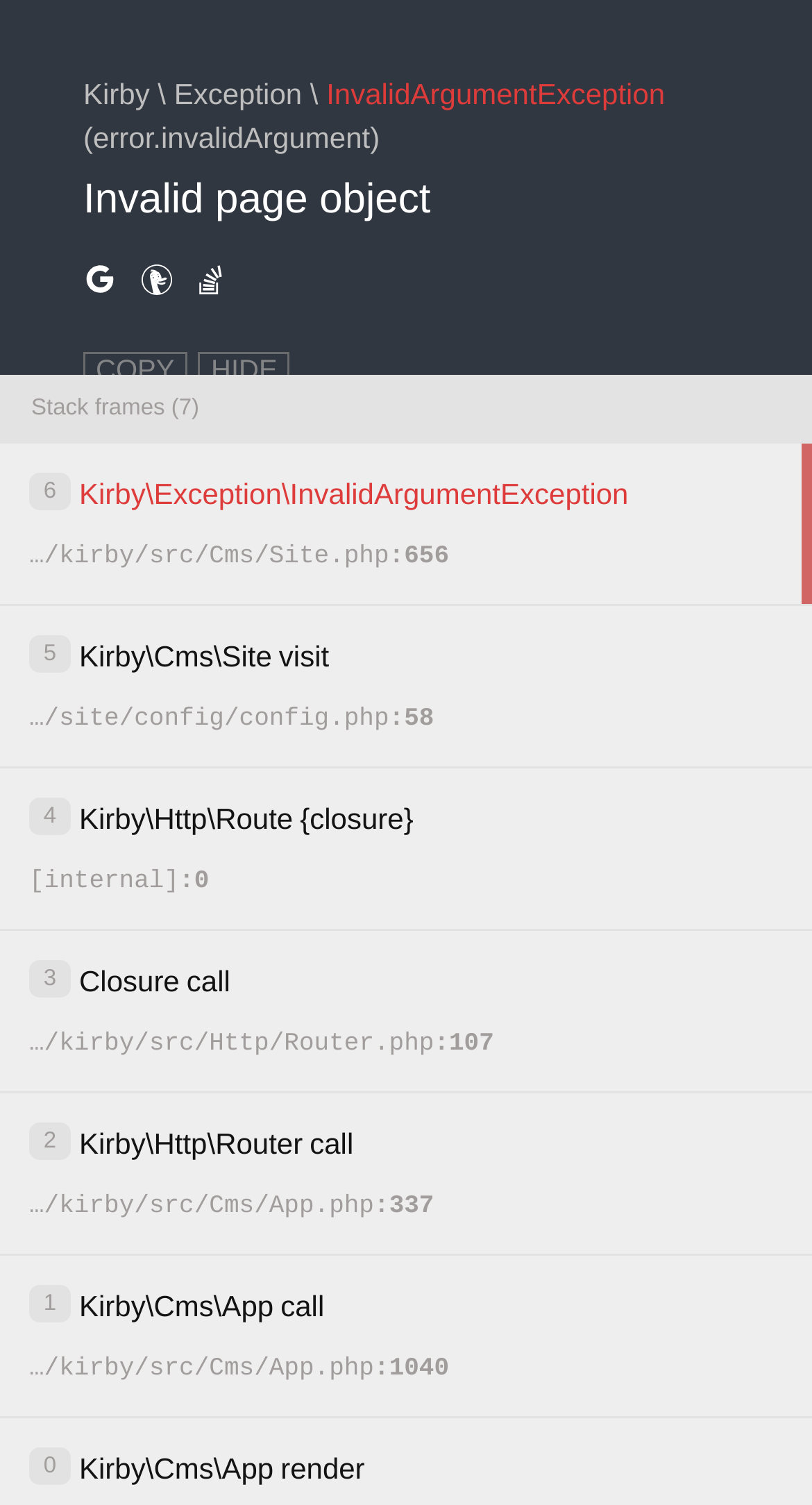What is the value of ORIG_SCRIPT_NAME?
Observe the image and answer the question with a one-word or short phrase response.

/.fpm/php5.external